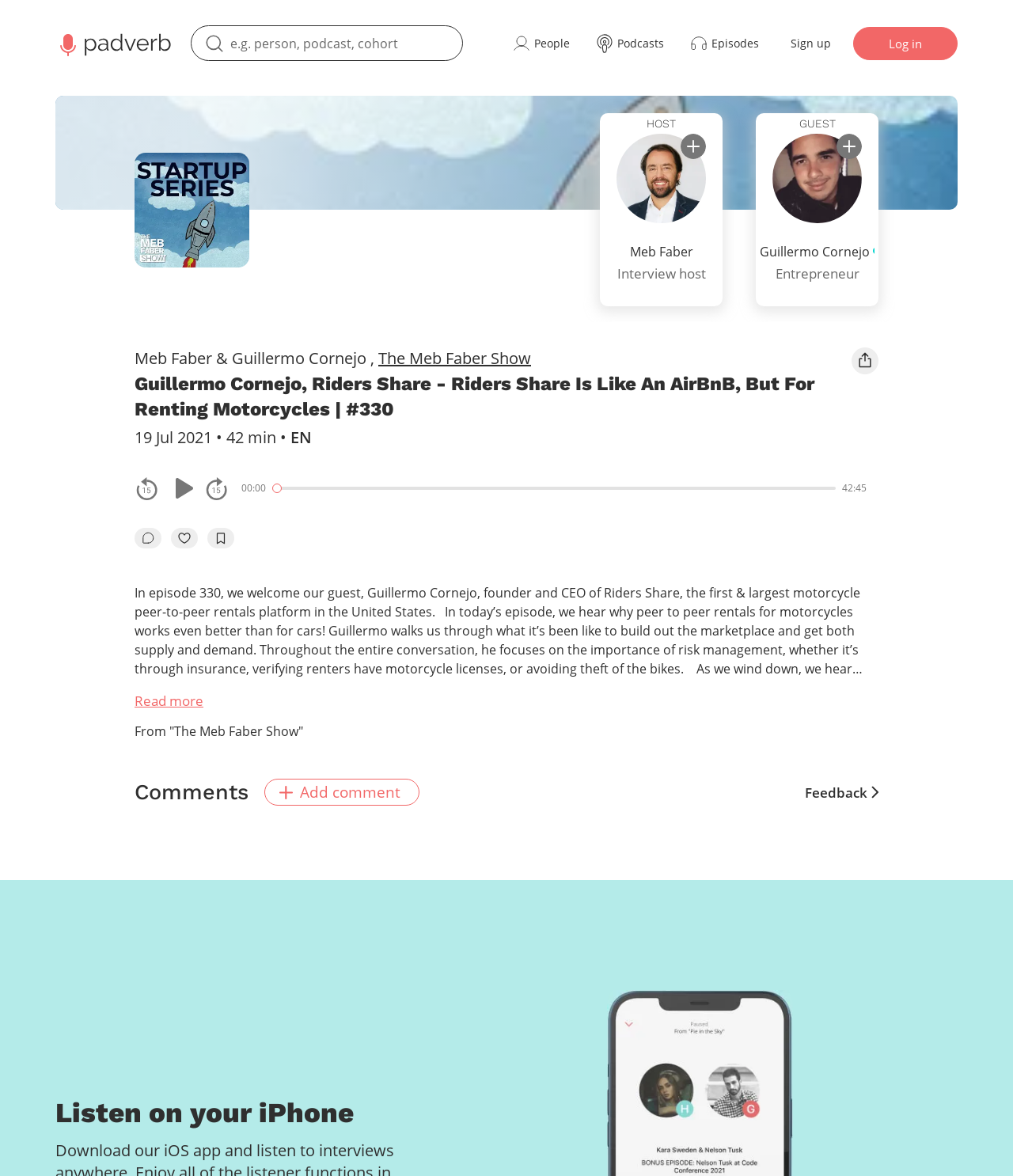Please identify the bounding box coordinates of the region to click in order to complete the given instruction: "Add a comment". The coordinates should be four float numbers between 0 and 1, i.e., [left, top, right, bottom].

[0.261, 0.662, 0.414, 0.685]